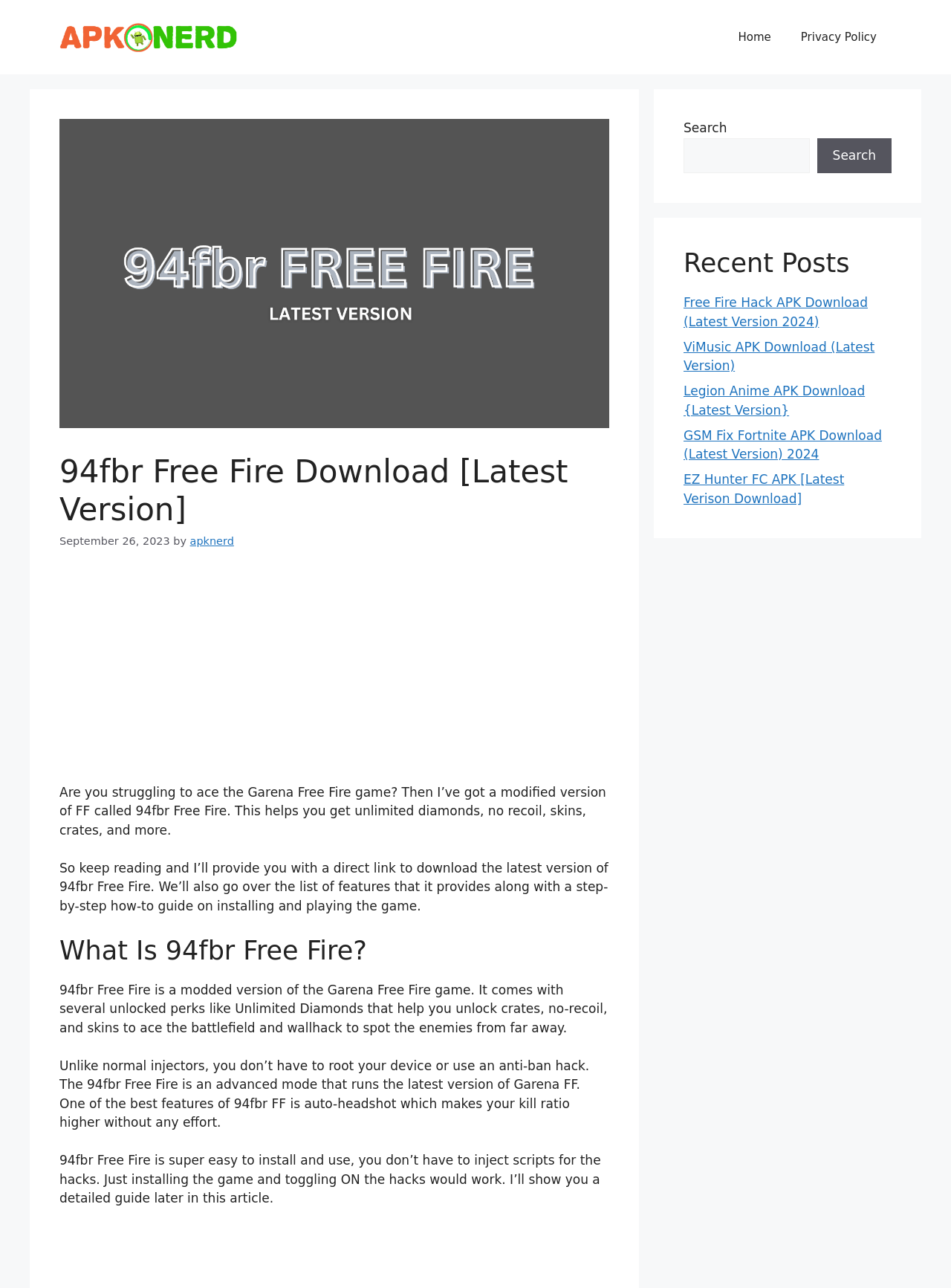Determine the bounding box coordinates of the clickable region to follow the instruction: "Click the 'Free Fire Hack APK Download' link".

[0.719, 0.229, 0.912, 0.255]